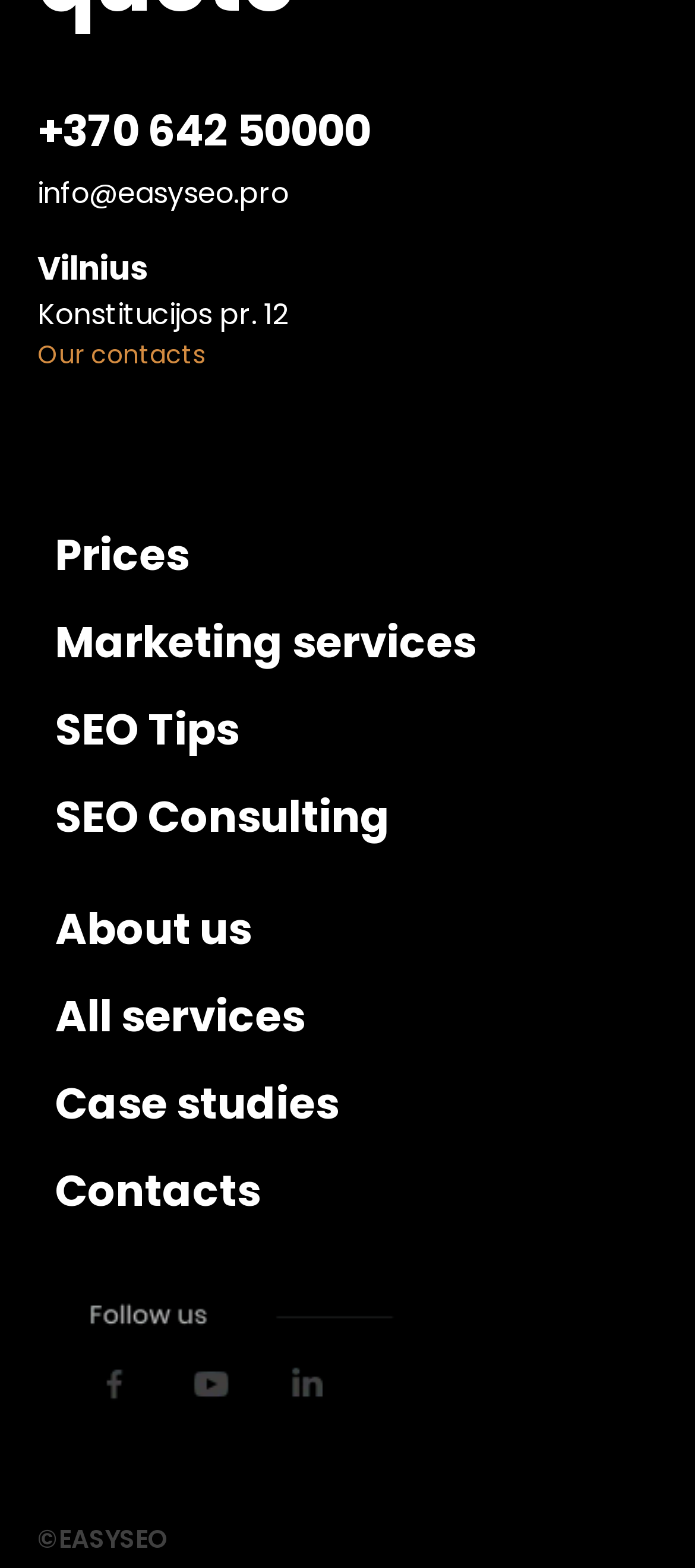Locate the bounding box coordinates of the element that should be clicked to fulfill the instruction: "read SEO tips".

[0.079, 0.446, 0.344, 0.483]